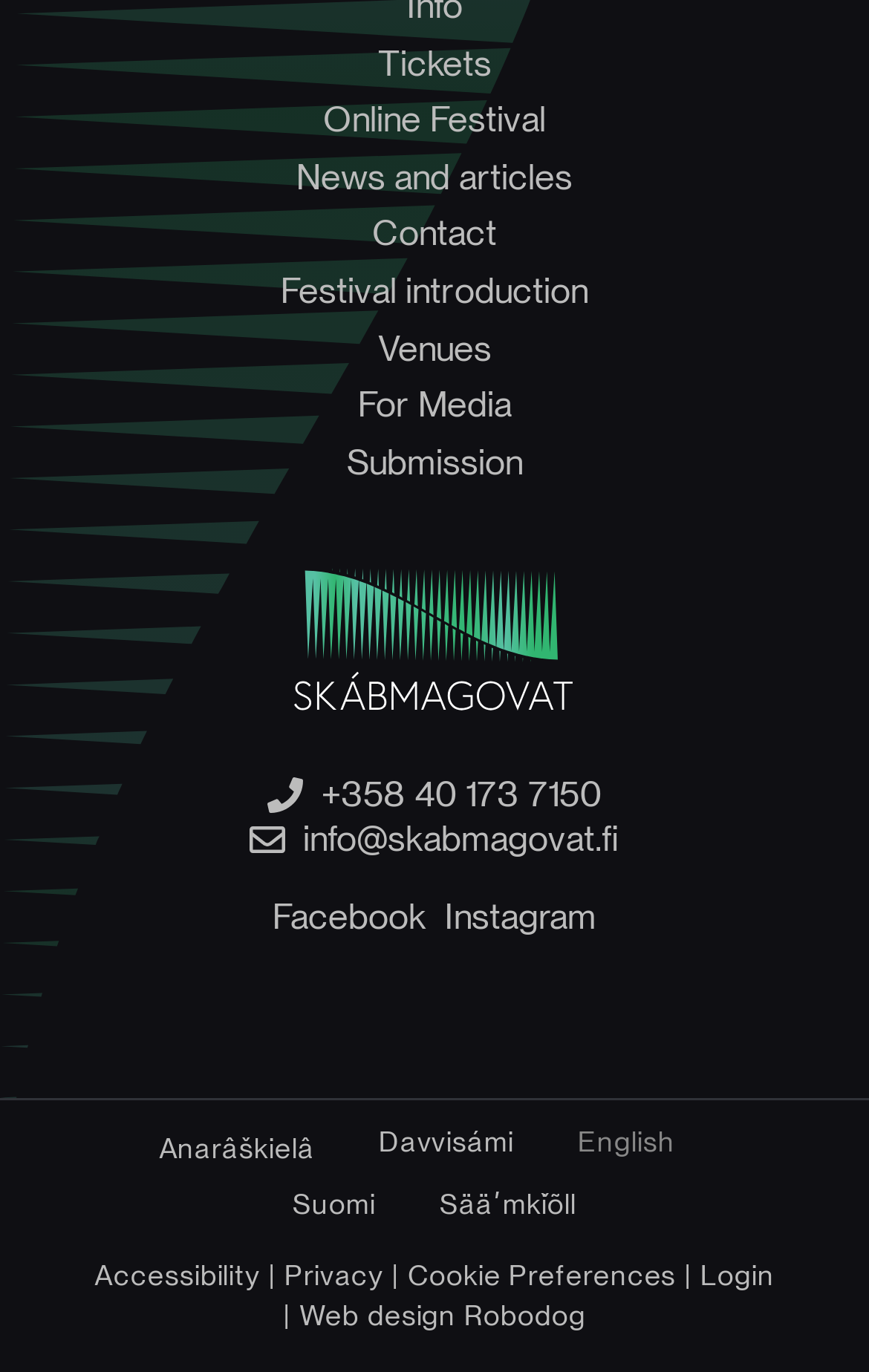Use a single word or phrase to answer this question: 
What is the phone number on the website?

+358 40 173 7150